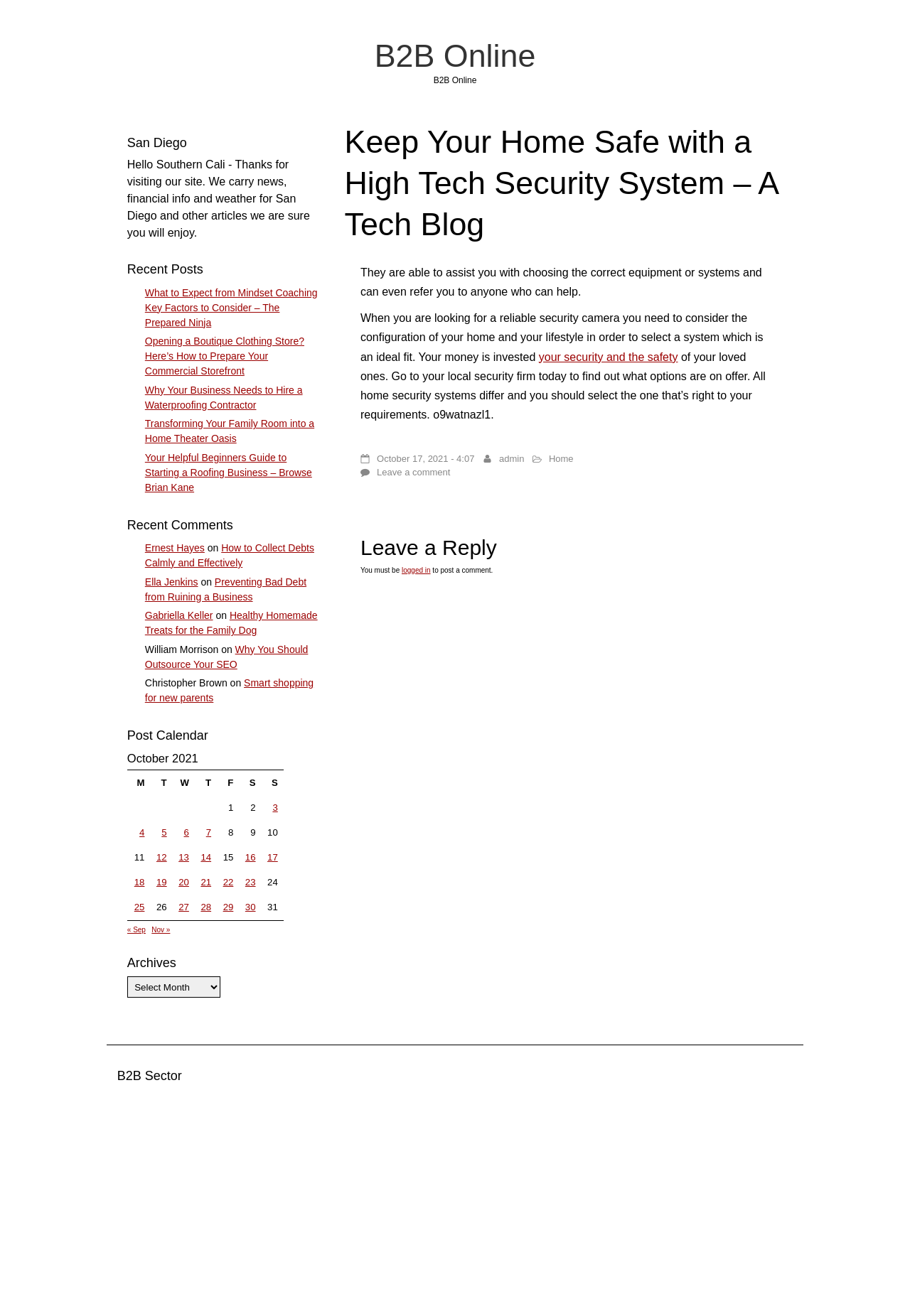Provide the bounding box coordinates for the area that should be clicked to complete the instruction: "Check the post calendar for October 2021".

[0.14, 0.552, 0.355, 0.569]